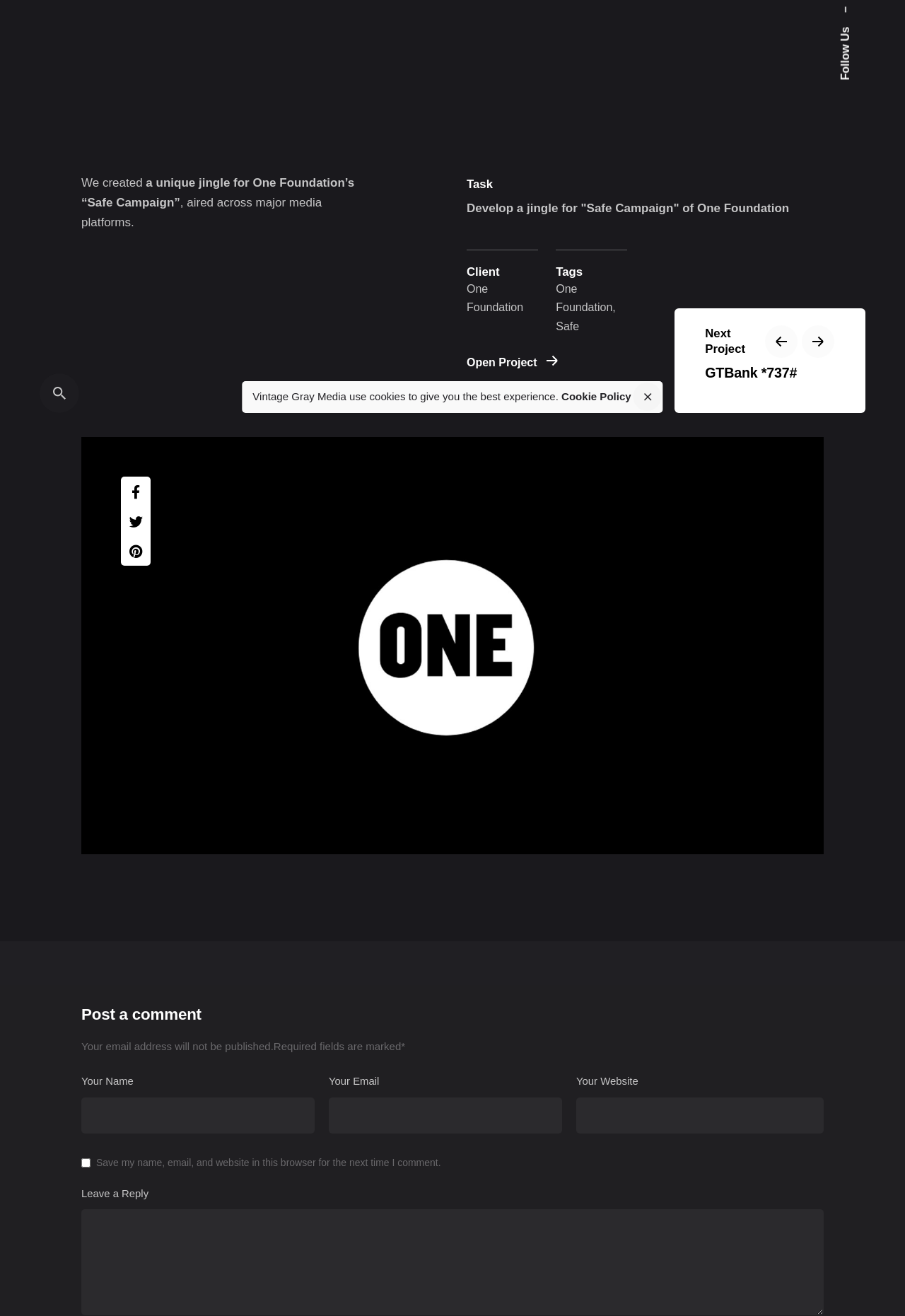Bounding box coordinates are specified in the format (top-left x, top-left y, bottom-right x, bottom-right y). All values are floating point numbers bounded between 0 and 1. Please provide the bounding box coordinate of the region this sentence describes: Safe

[0.614, 0.243, 0.64, 0.252]